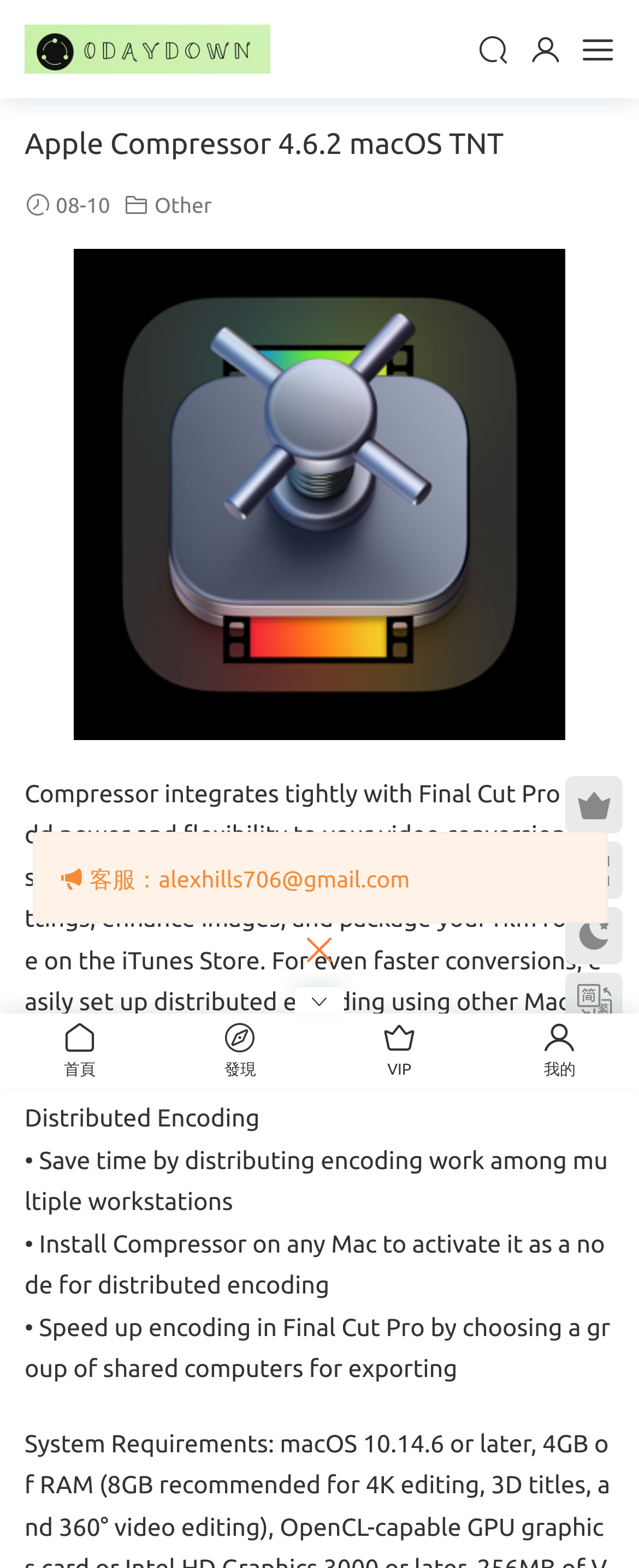Specify the bounding box coordinates (top-left x, top-left y, bottom-right x, bottom-right y) of the UI element in the screenshot that matches this description: What's This?

None